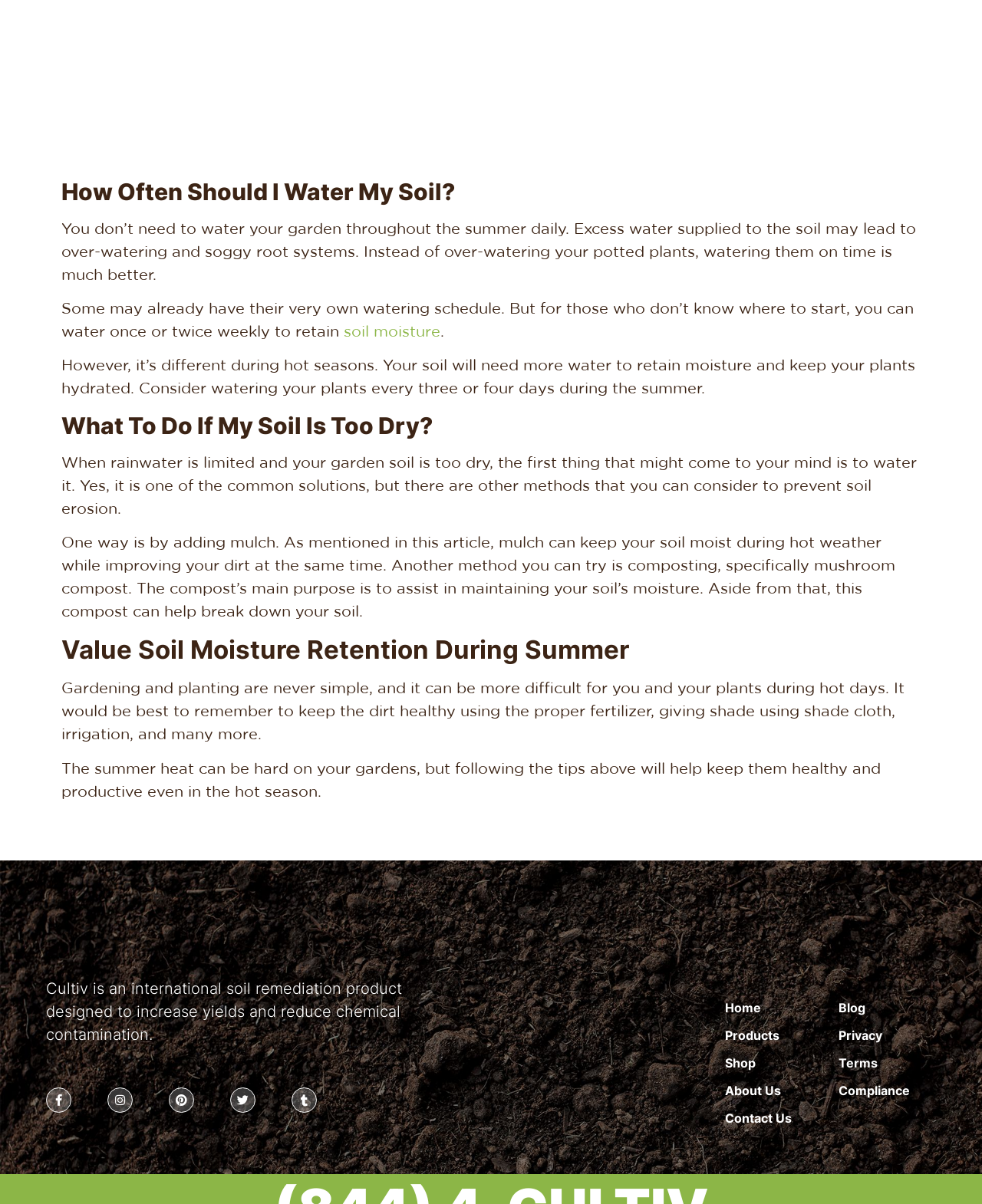Can you determine the bounding box coordinates of the area that needs to be clicked to fulfill the following instruction: "Click the 'soil moisture' link"?

[0.35, 0.269, 0.448, 0.282]